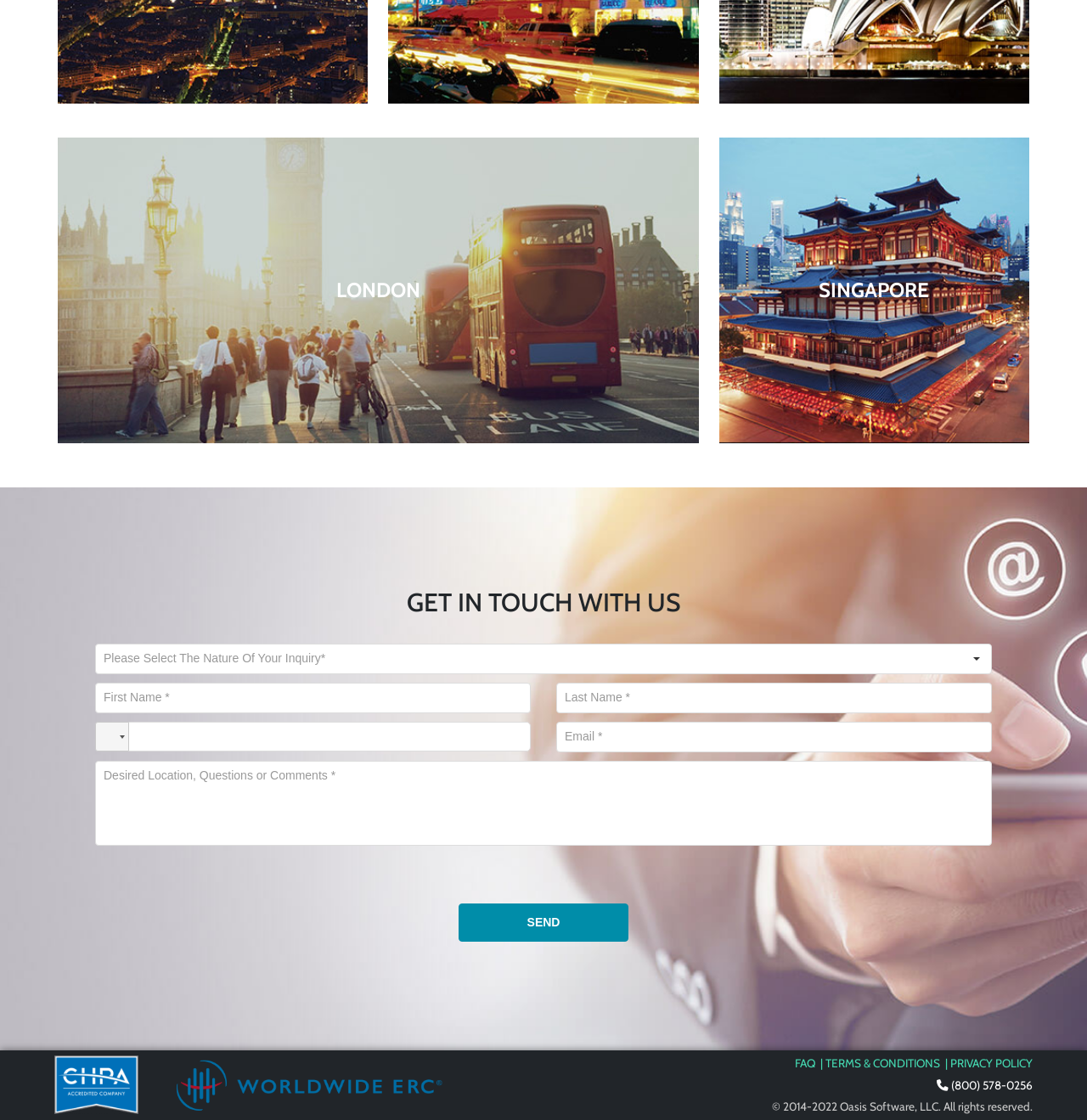Please find the bounding box coordinates of the clickable region needed to complete the following instruction: "Enter first name". The bounding box coordinates must consist of four float numbers between 0 and 1, i.e., [left, top, right, bottom].

[0.088, 0.61, 0.488, 0.636]